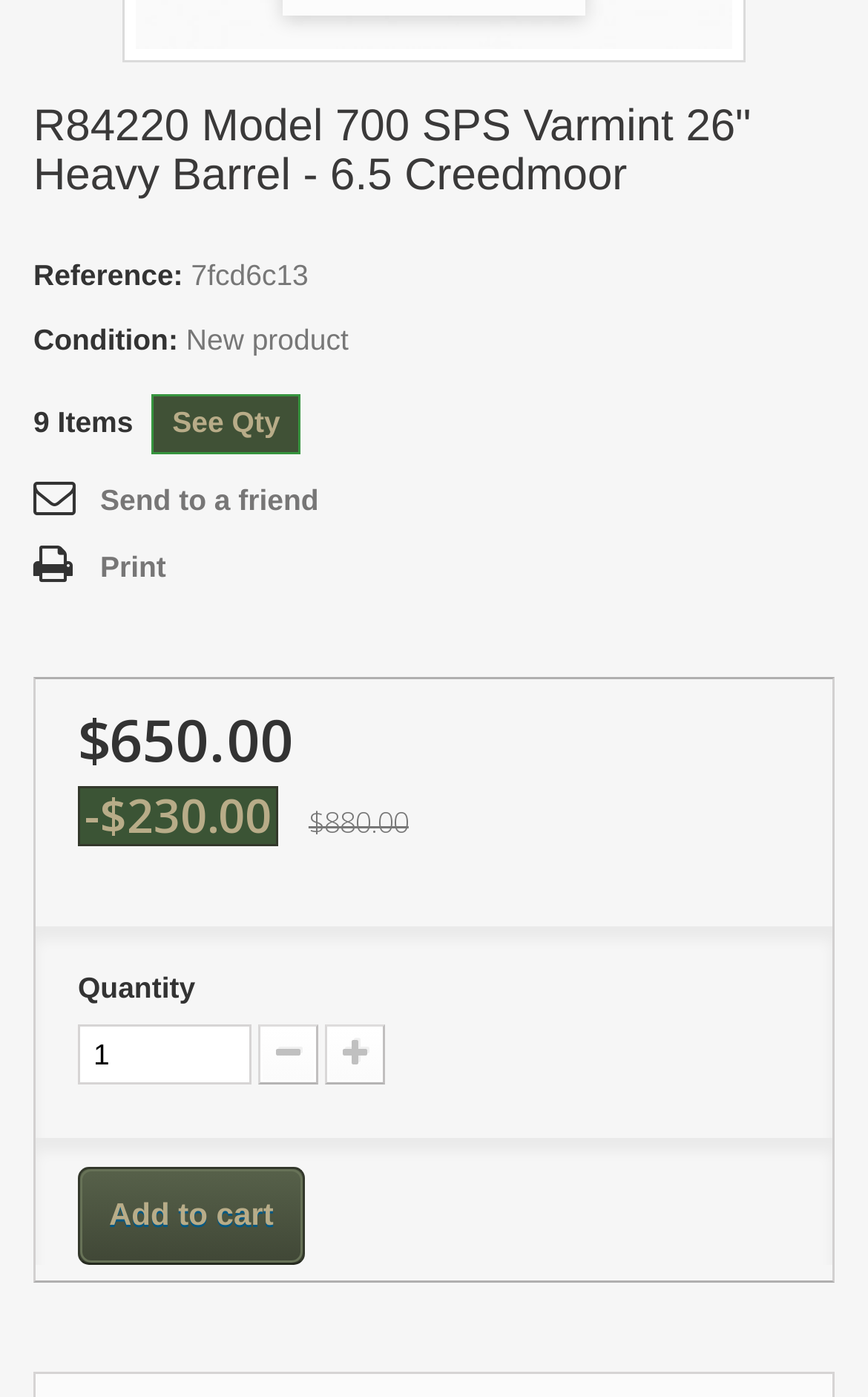What is the condition of the product?
Please provide a detailed and thorough answer to the question.

The condition of the product is mentioned in the webpage as 'New product', which is displayed in the region with bounding box coordinates [0.214, 0.231, 0.402, 0.255]